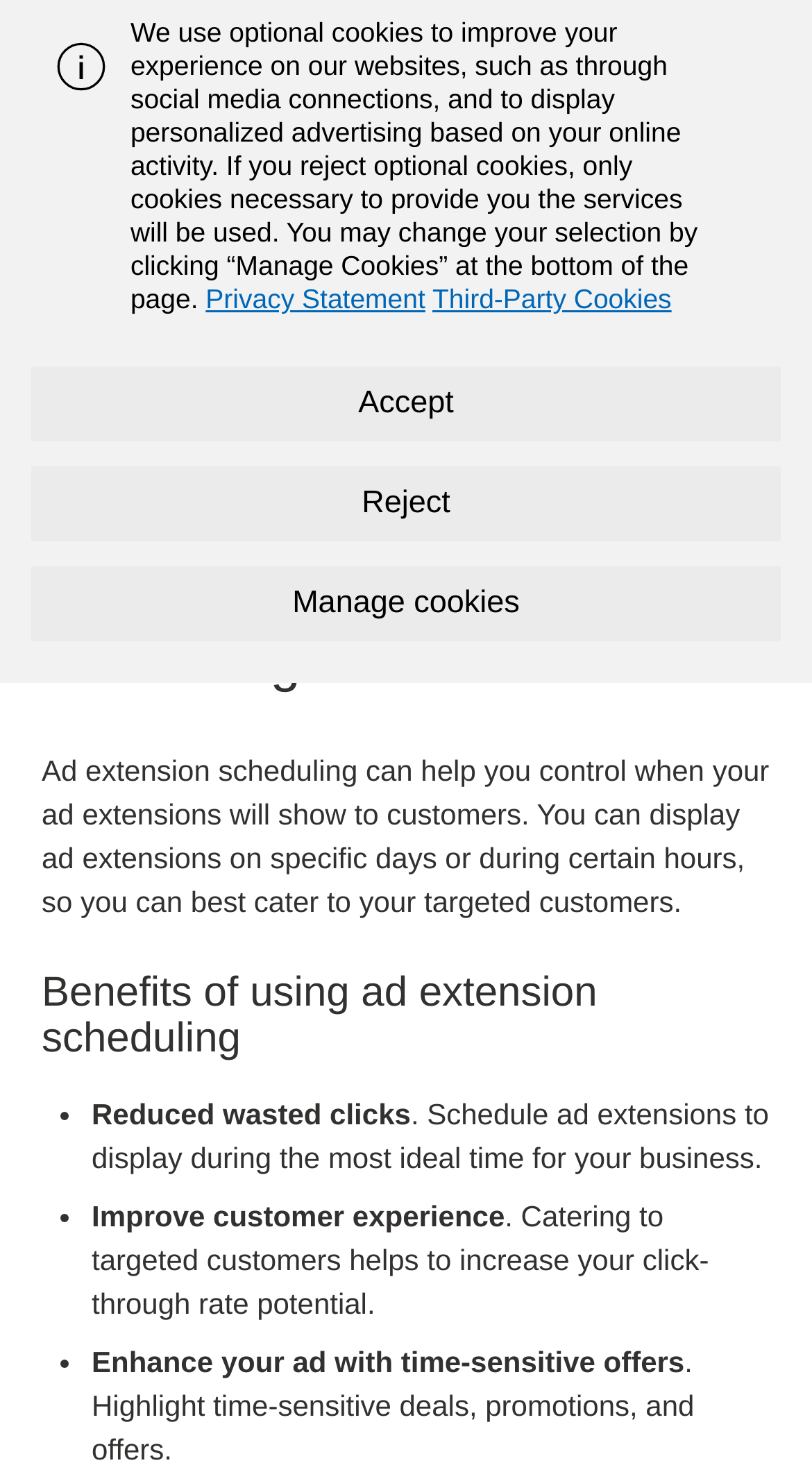Identify the webpage's primary heading and generate its text.

What's ad extension scheduling?